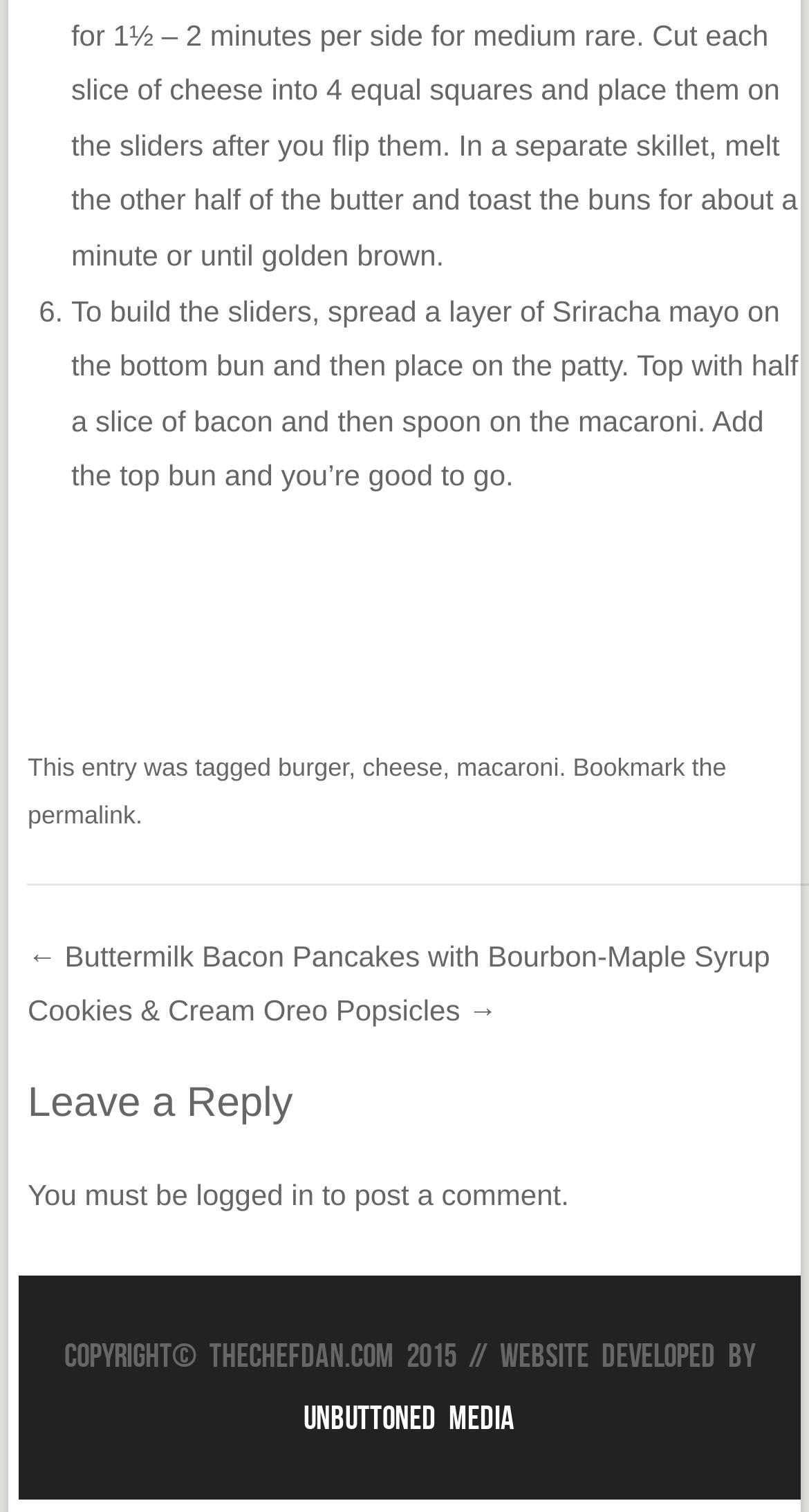What is the navigation section below the post?
Answer the question in as much detail as possible.

The post navigation section is a heading element with the text 'Post navigation', and it contains links to previous and next posts, including 'Buttermilk Bacon Pancakes with Bourbon-Maple Syrup' and 'Cookies & Cream Oreo Popsicles'.